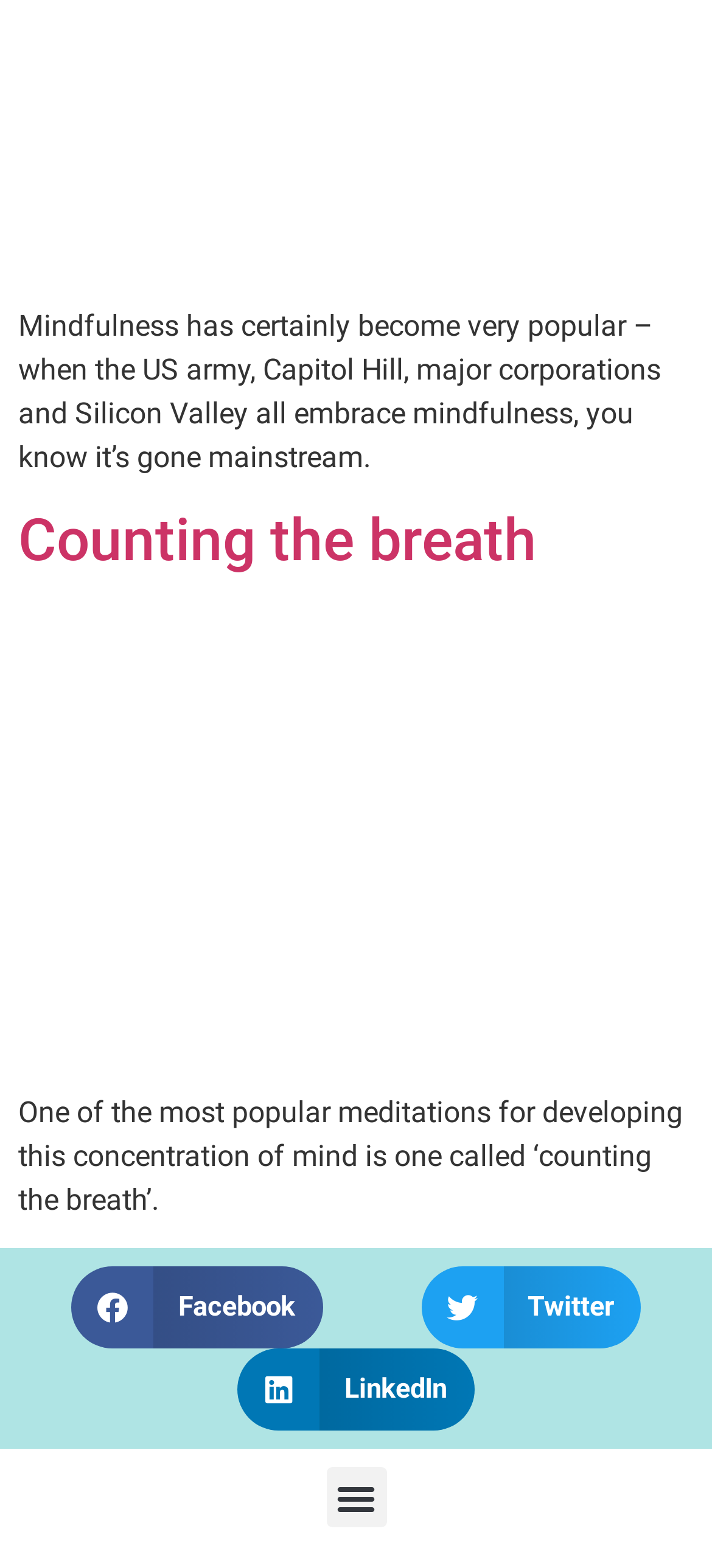Identify the bounding box coordinates for the UI element mentioned here: "parent_node: Counting the breath". Provide the coordinates as four float values between 0 and 1, i.e., [left, top, right, bottom].

[0.026, 0.653, 0.974, 0.675]